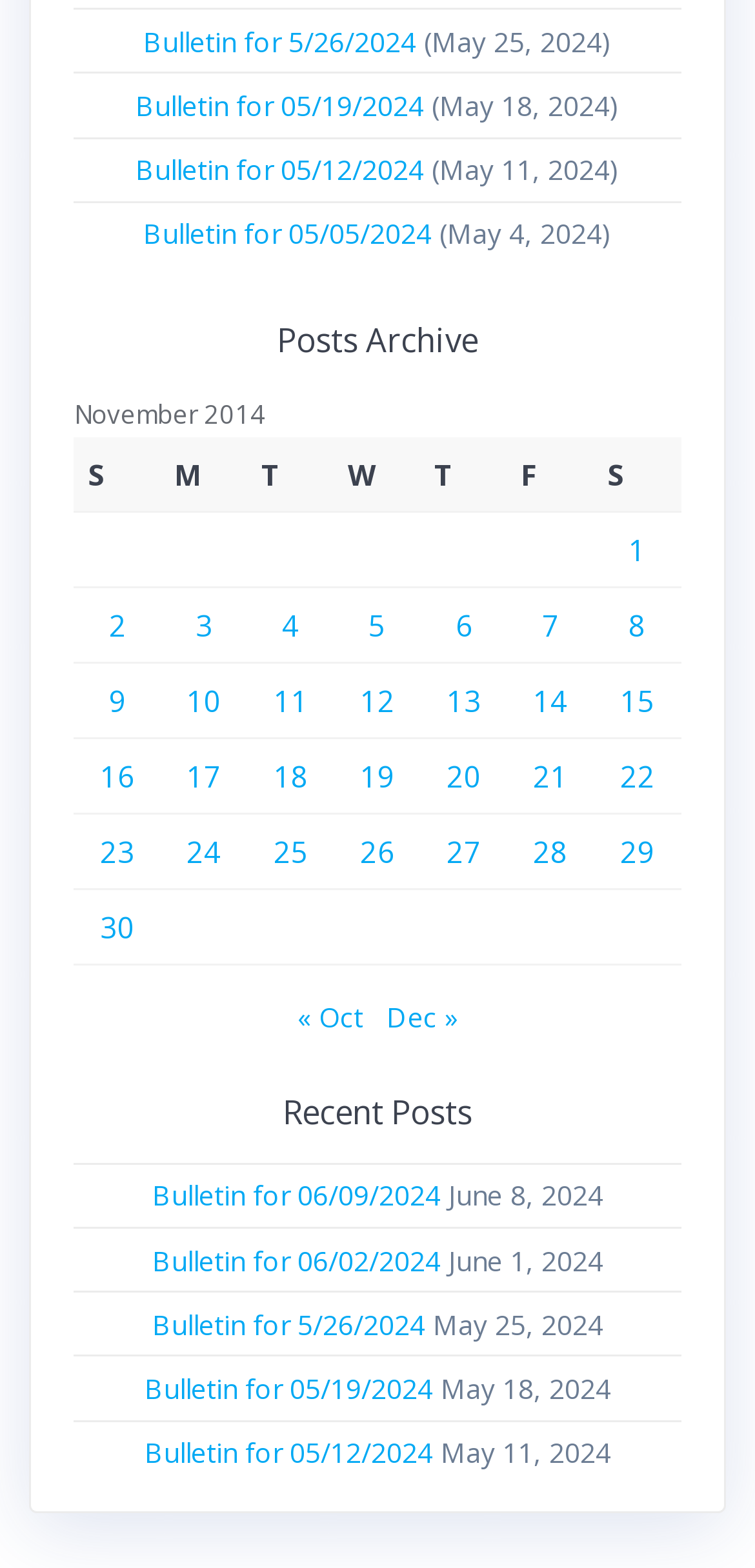How many columns are in the table?
Look at the image and respond to the question as thoroughly as possible.

The table has 7 columns, which can be determined by counting the column headers labeled 'S', 'M', 'T', 'W', 'T', 'F', and 'S'.